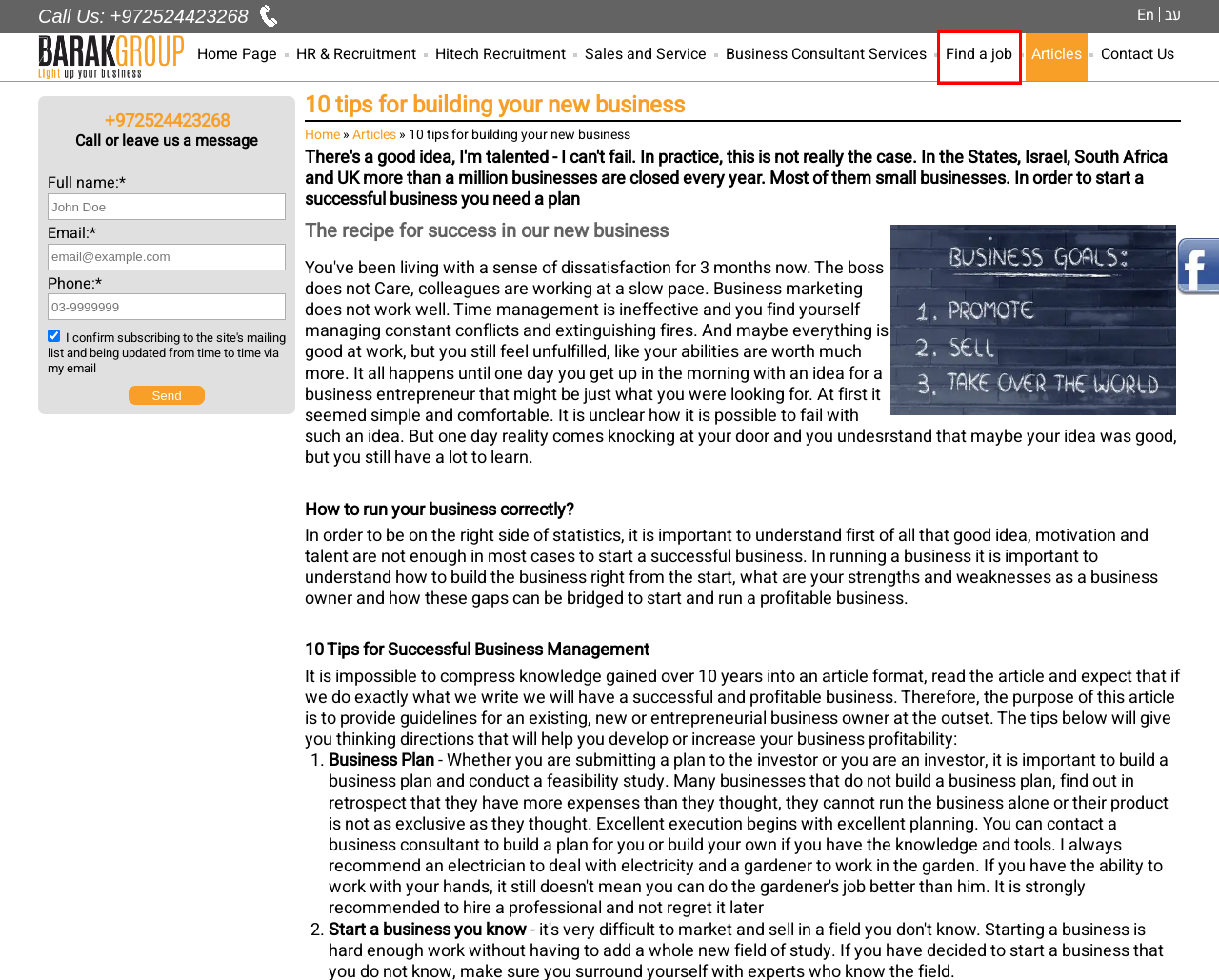Look at the given screenshot of a webpage with a red rectangle bounding box around a UI element. Pick the description that best matches the new webpage after clicking the element highlighted. The descriptions are:
A. ברק לעסקים: חברת השמה להייטק | חברת כוח אדם וגיוס עובדים
B. Website Development, Online Shops & Portals - Meyzam Group
C. a couple of words about barak group service
D. get our services - contact barak for business
E. מצאו עבודה עם לוח המשרות החמות שלנו
F. unique tailor made sales workshop for your company
G. Barak Group - recruitment for hitech
H. business consultancy services for organizations

E